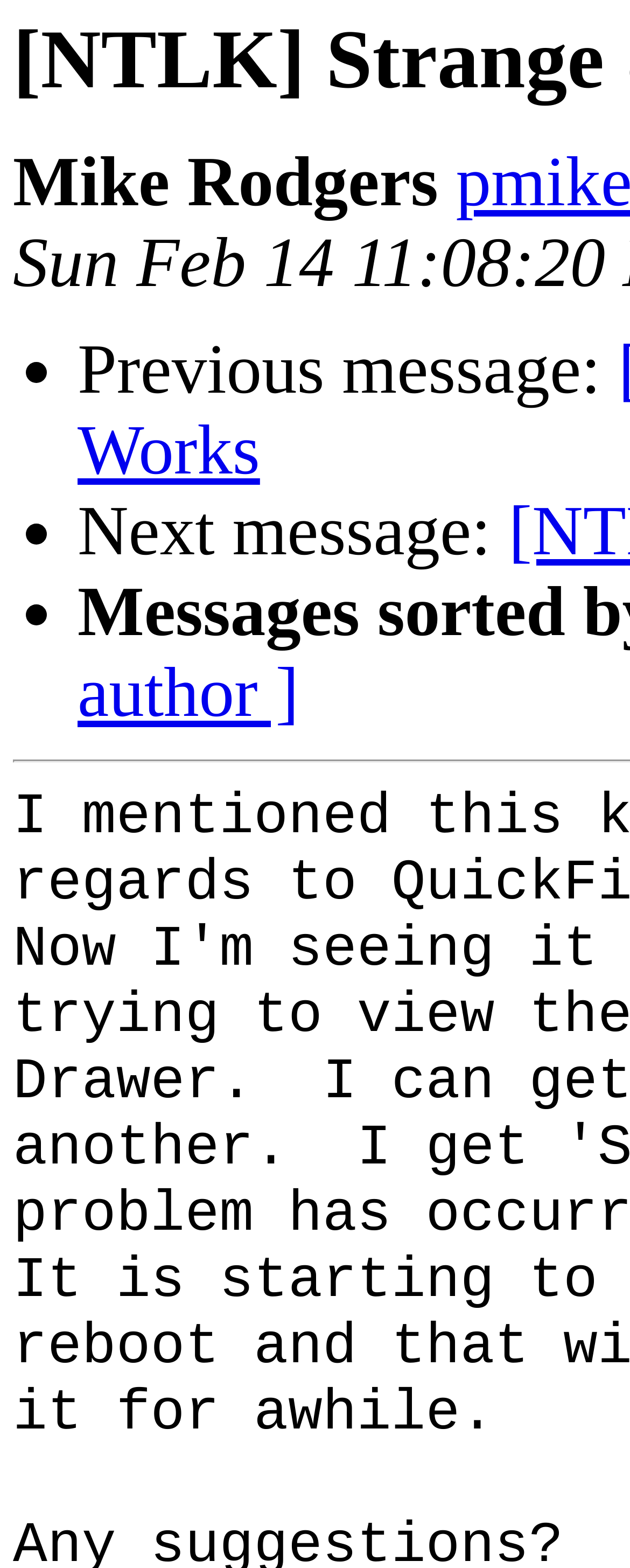Locate the primary headline on the webpage and provide its text.

[NTLK] Strange & Unusual errors